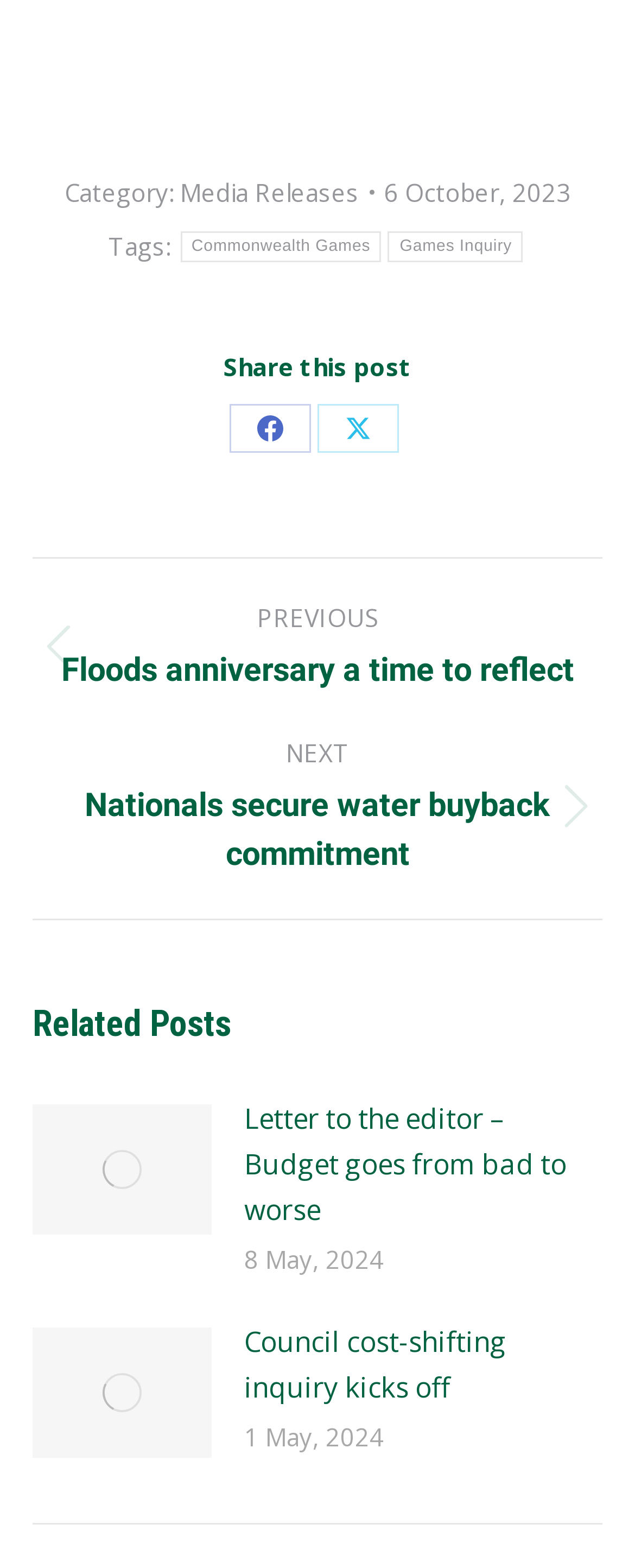Determine the bounding box coordinates of the element's region needed to click to follow the instruction: "View Media Releases". Provide these coordinates as four float numbers between 0 and 1, formatted as [left, top, right, bottom].

[0.283, 0.112, 0.565, 0.133]